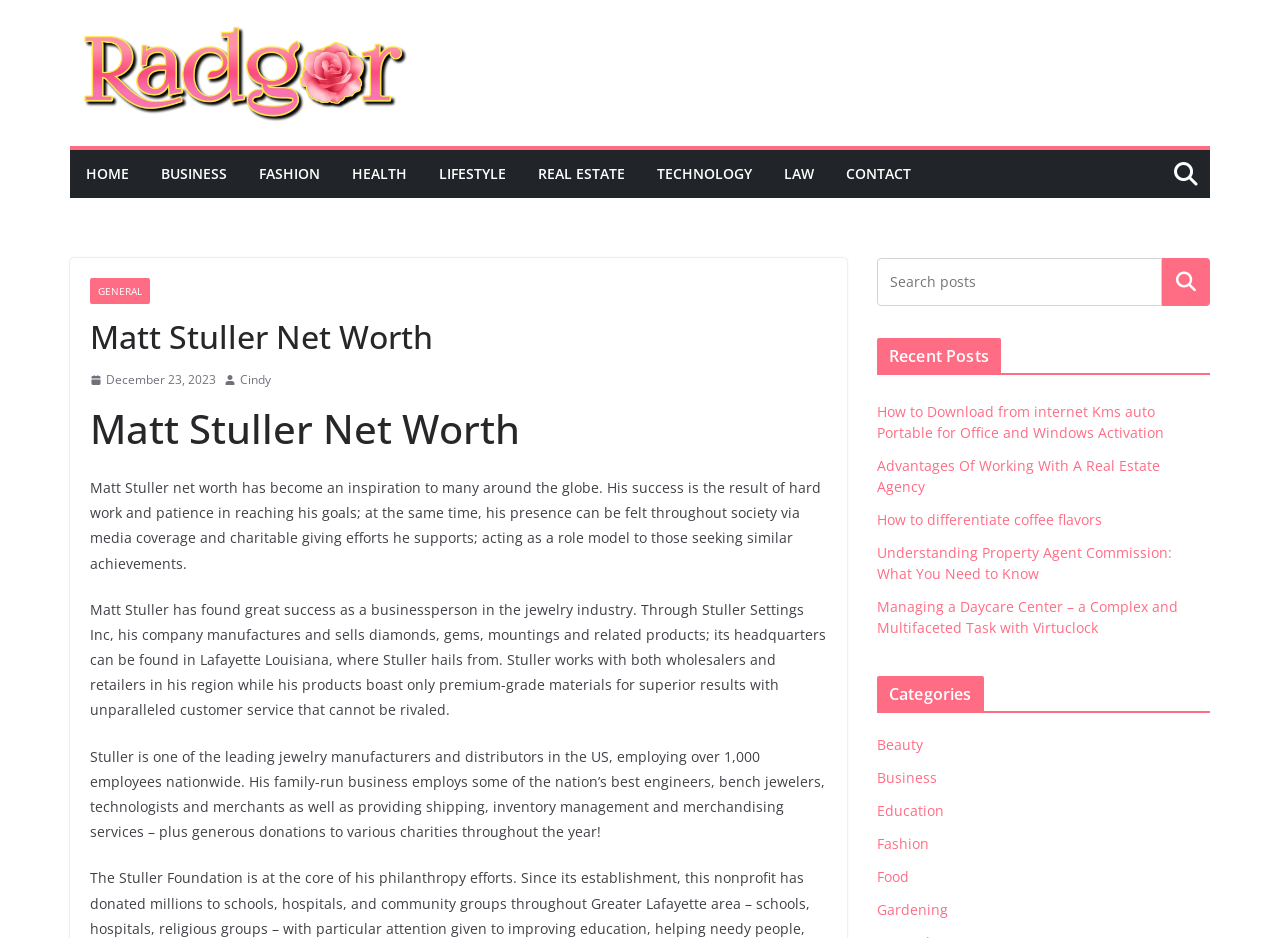What is the industry in which Matt Stuller has found great success?
Provide a detailed and extensive answer to the question.

According to the webpage, Matt Stuller has found great success as a businessperson in the jewelry industry, and his company, Stuller Settings Inc, manufactures and sells diamonds, gems, mountings, and related products.